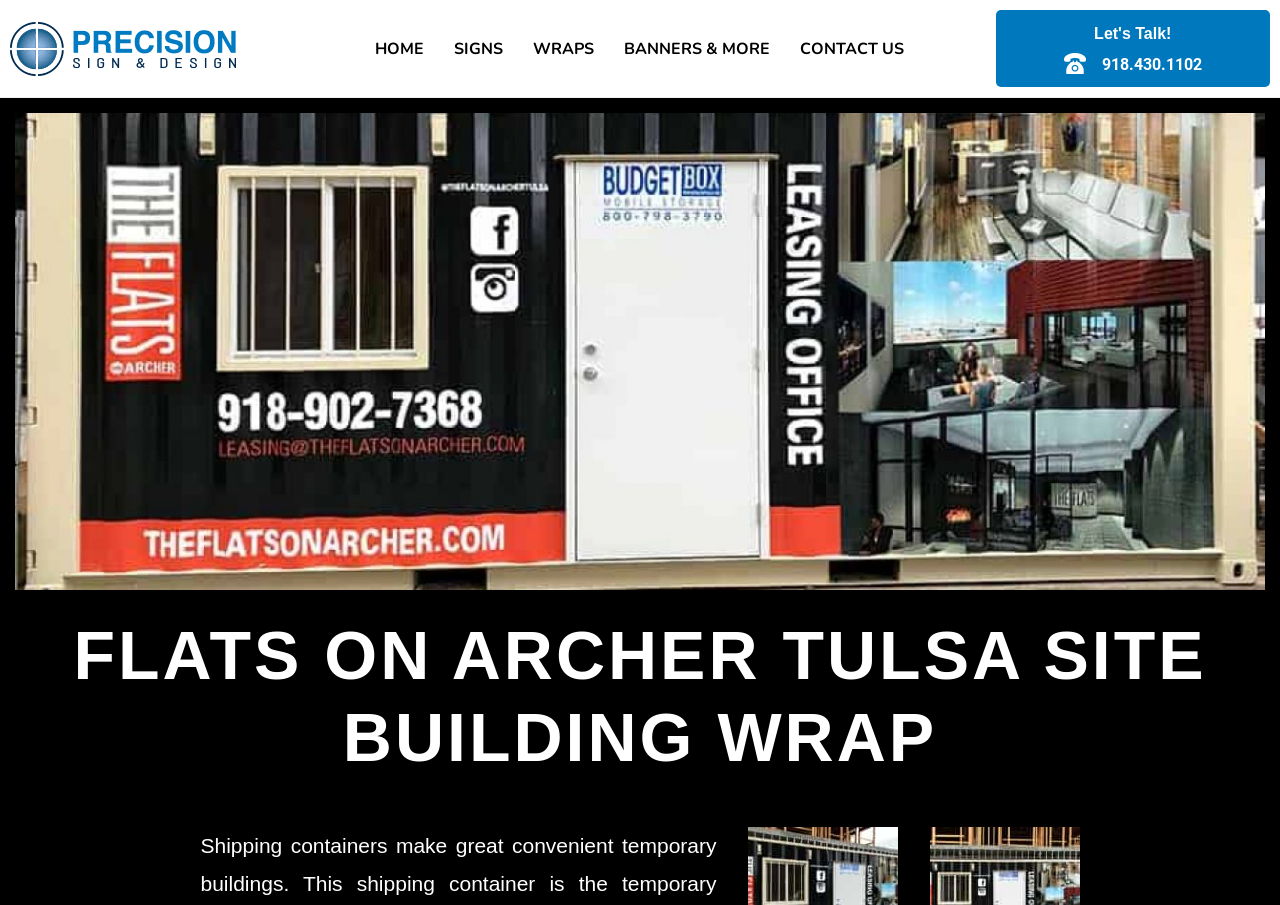Please examine the image and answer the question with a detailed explanation:
What is the type of image on the webpage?

I found the type of image by looking at the image element with the text 'Flats On Archer Site Building Wrap' which is located below the top navigation menu, and inferred that the image is a site building wrap.